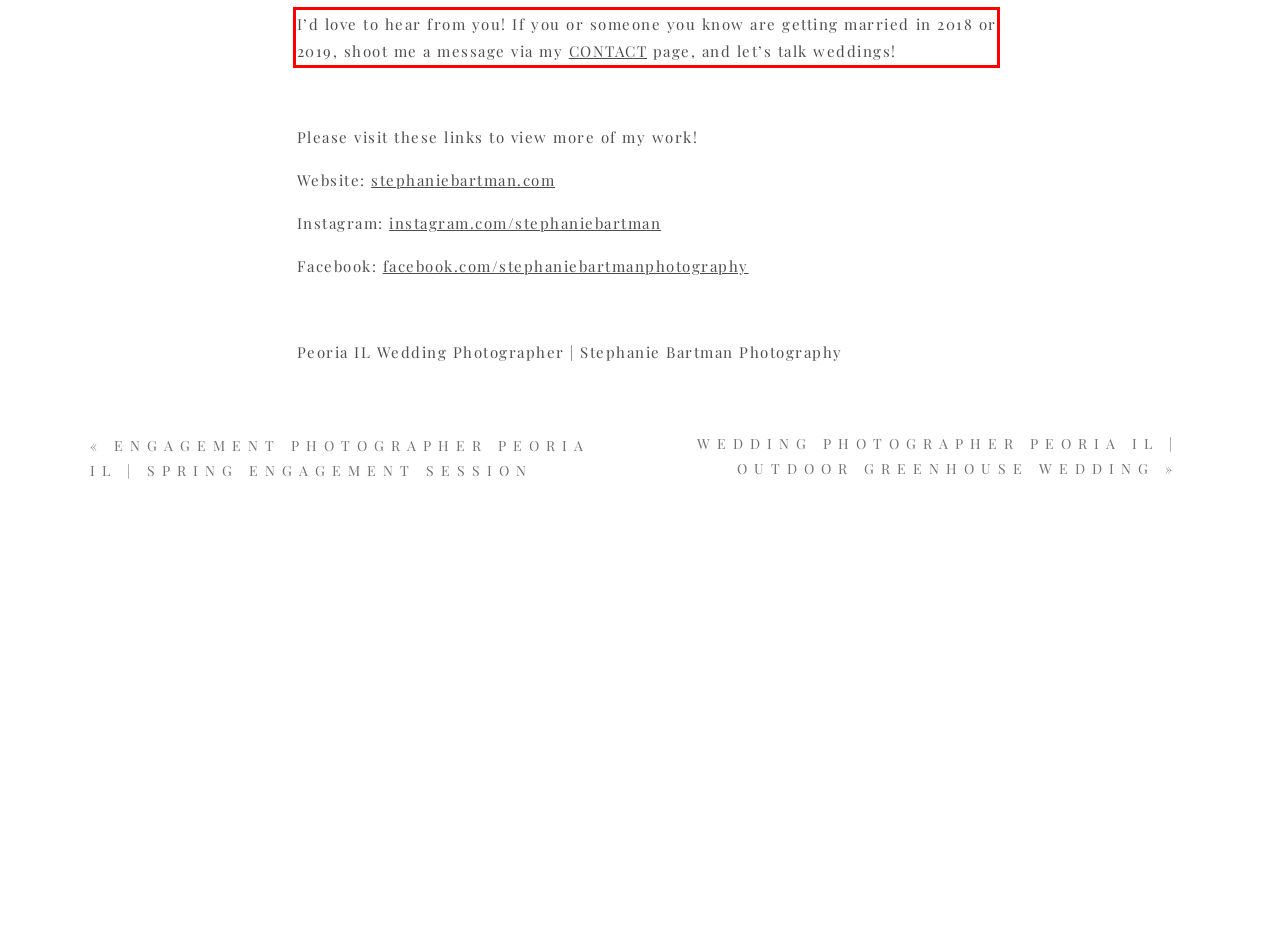Please analyze the provided webpage screenshot and perform OCR to extract the text content from the red rectangle bounding box.

I’d love to hear from you! If you or someone you know are getting married in 2018 or 2019, shoot me a message via my CONTACT page, and let’s talk weddings!